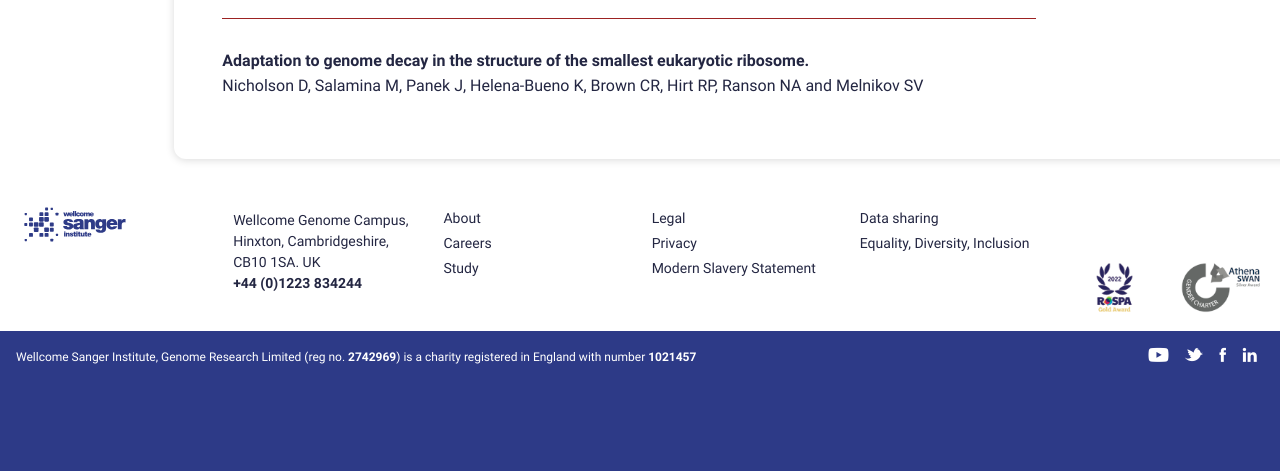Calculate the bounding box coordinates of the UI element given the description: "Data sharing".

[0.67, 0.448, 0.735, 0.482]